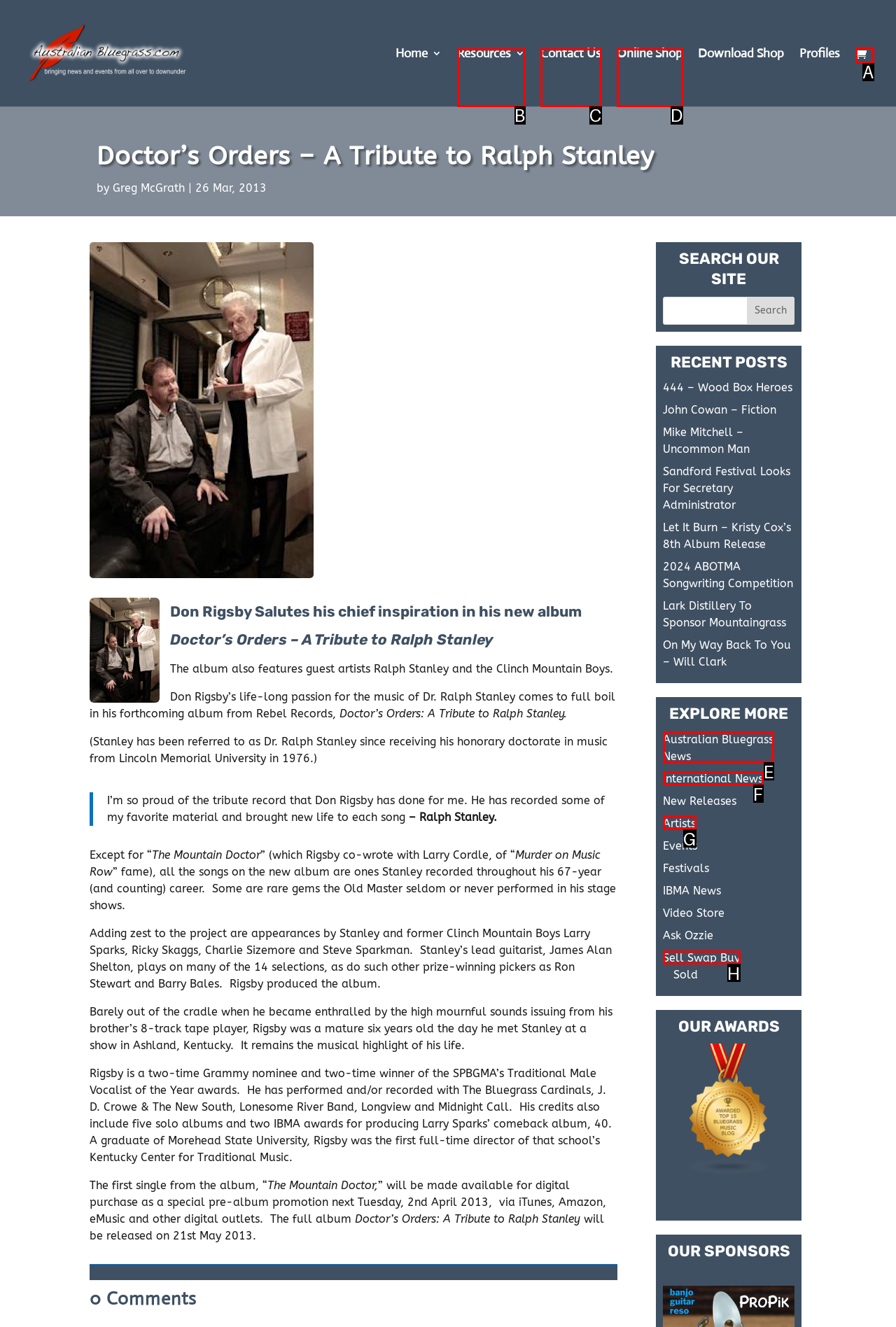Given the element description: Sell Swap Buy
Pick the letter of the correct option from the list.

H